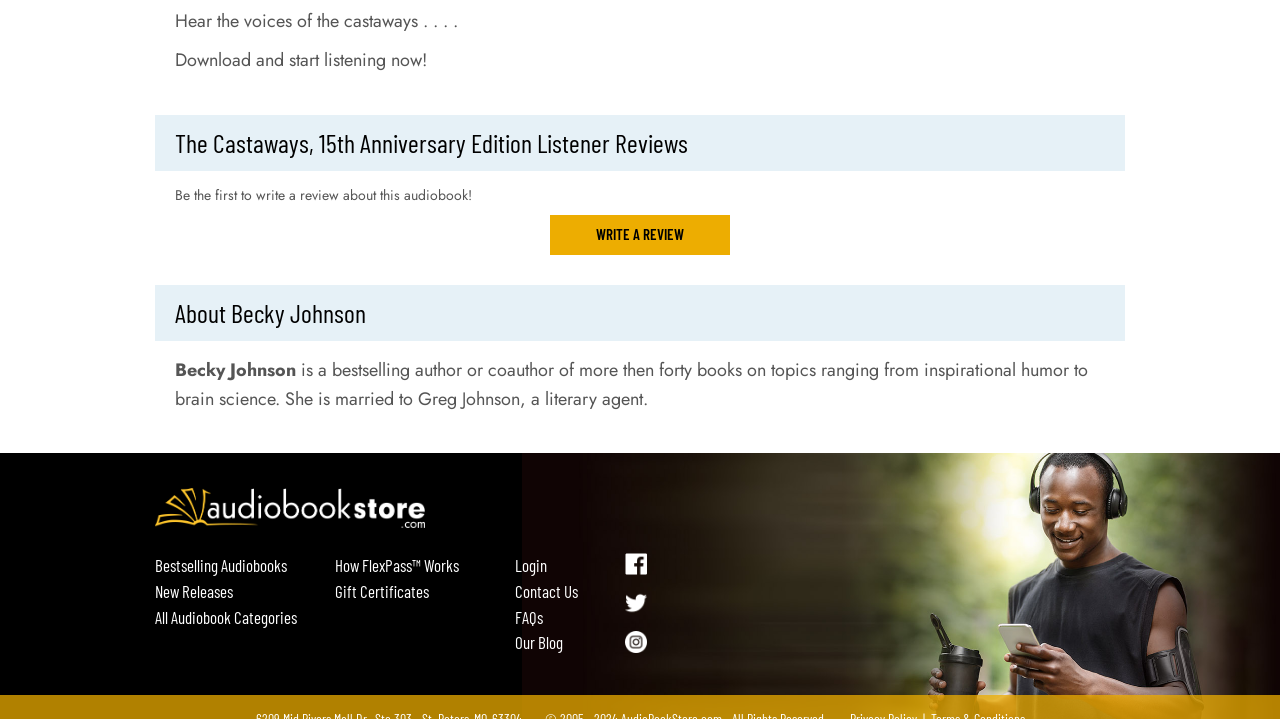Give a concise answer of one word or phrase to the question: 
What is FlexPass?

A service